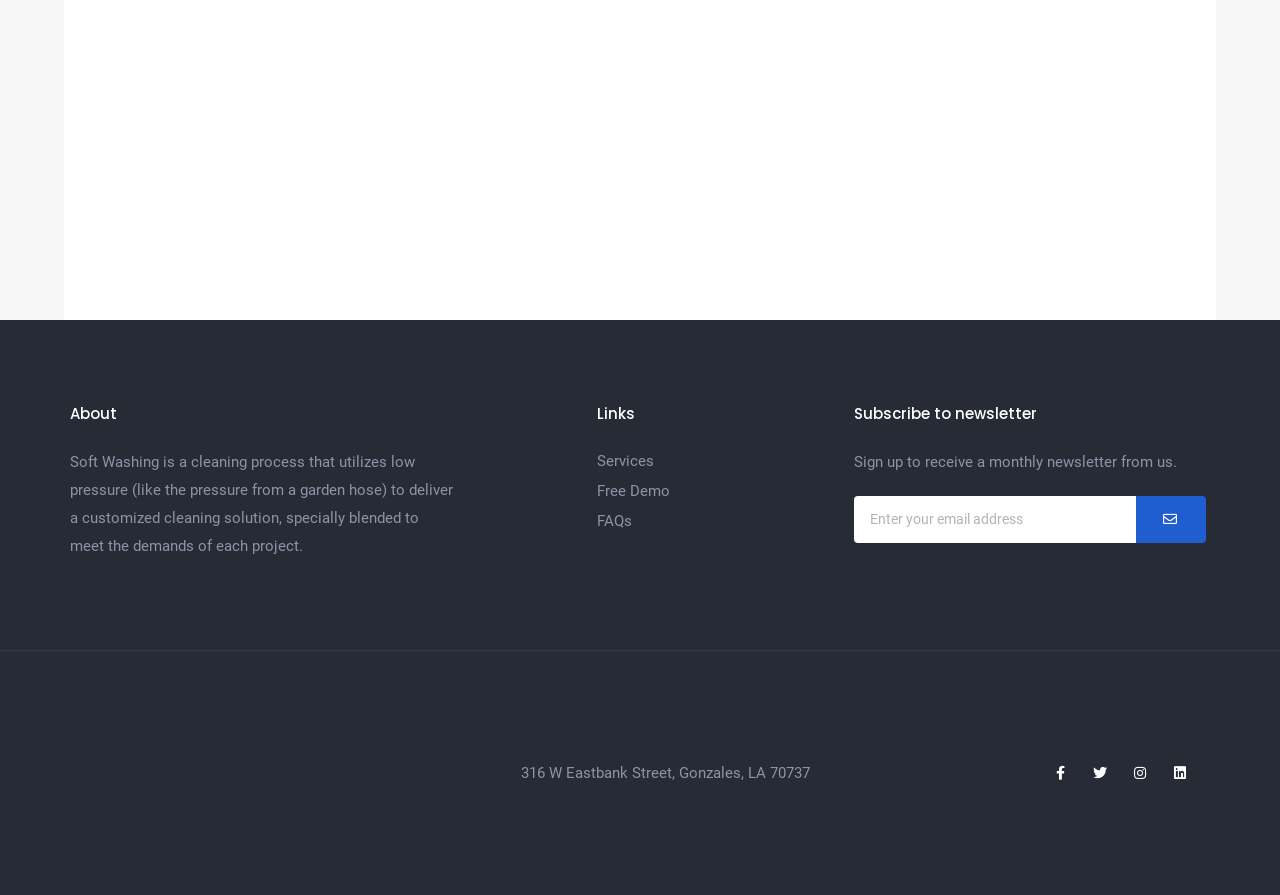Kindly determine the bounding box coordinates for the clickable area to achieve the given instruction: "Enter email address".

[0.667, 0.554, 0.887, 0.606]